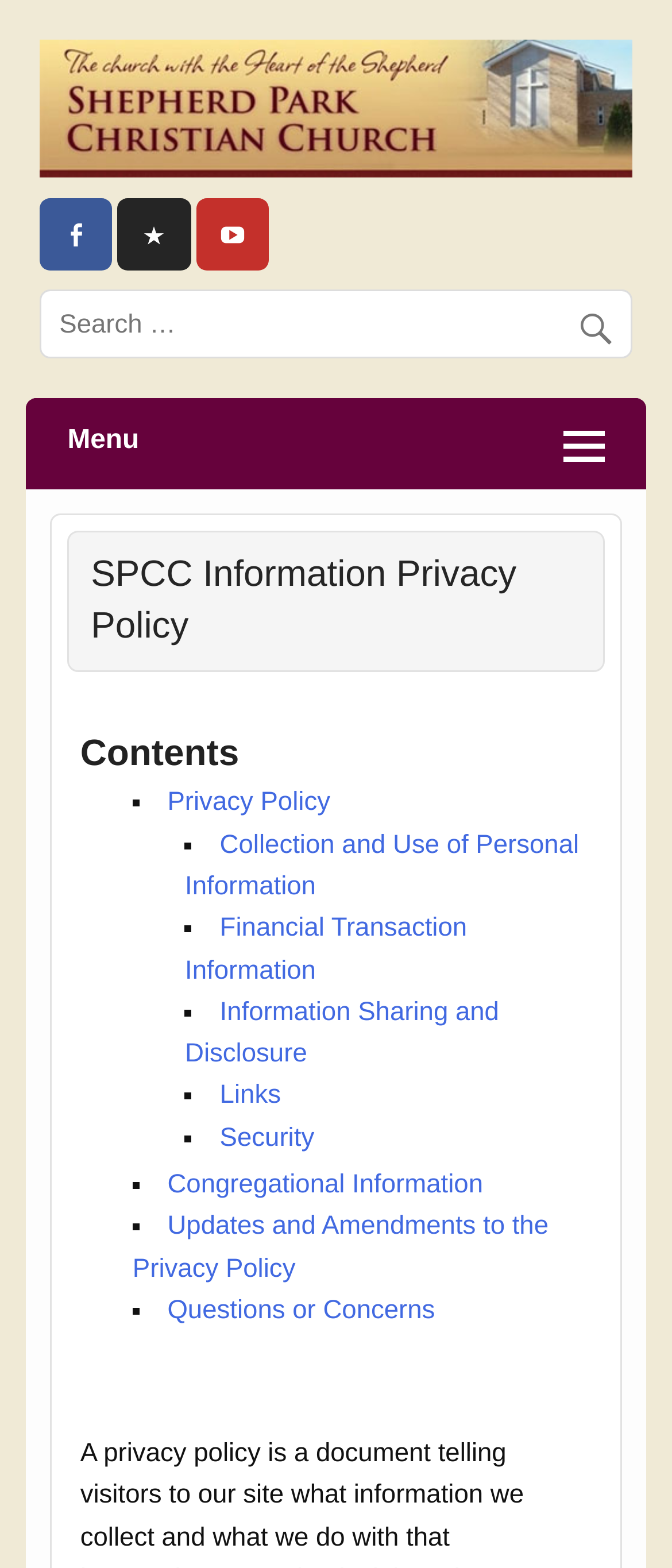What is the purpose of the search box?
Using the image as a reference, deliver a detailed and thorough answer to the question.

I inferred the purpose of the search box by its location and the presence of a search icon '' next to it, which is a common convention for search functionality on websites.